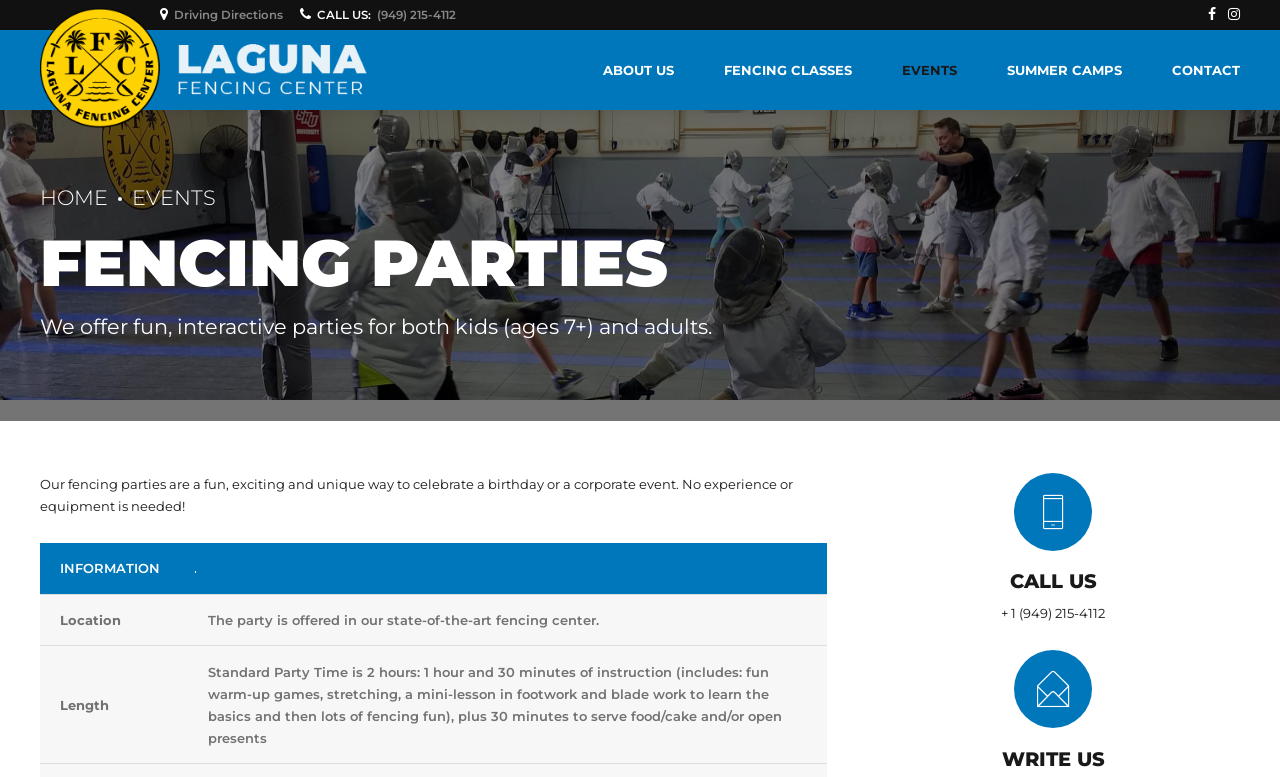Kindly respond to the following question with a single word or a brief phrase: 
What is the duration of a standard fencing party?

2 hours